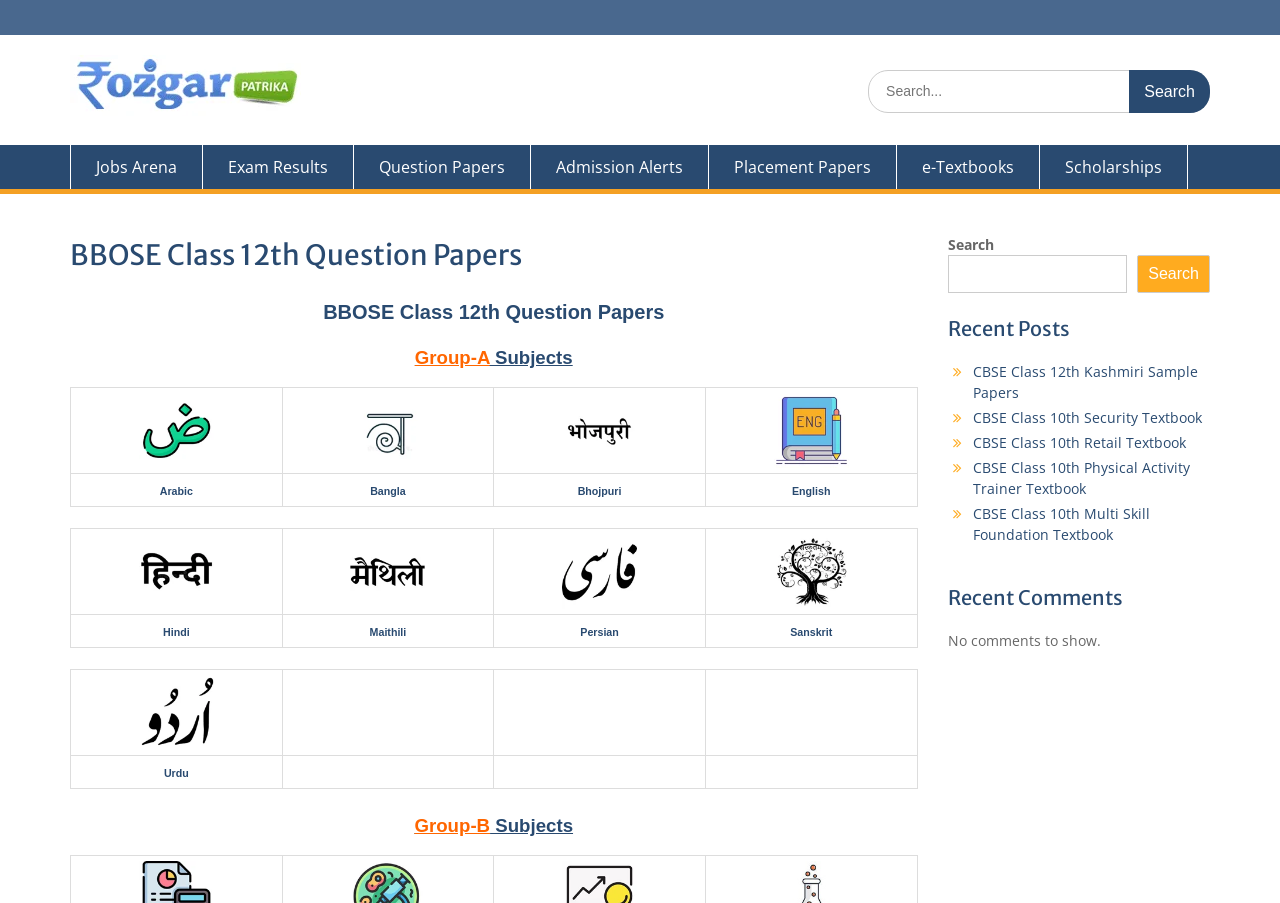Illustrate the webpage with a detailed description.

The webpage is about BBOSE Class 12th question papers and previous year papers. At the top, there is a search bar with a search button, allowing users to search for specific content. Below the search bar, there are several links to different sections of the website, including Jobs Arena, Exam Results, Question Papers, Admission Alerts, Placement Papers, e-Textbooks, and Scholarships.

The main content of the webpage is divided into two sections: Group-A Subjects and Group-B Subjects. In the Group-A Subjects section, there is a table with five columns, each representing a different subject: Arabic, Bangla, Bhojpuri, English, and Hindi. Each column has a header with the subject name and an image, and below the header, there are links to download the question papers for that subject.

In the Group-B Subjects section, there is another table with four columns, each representing a different subject: Maithili, Persian, Sanskrit, and Urdu. Similar to the Group-A Subjects section, each column has a header with the subject name and an image, and below the header, there are links to download the question papers for that subject.

On the right side of the webpage, there is a complementary section with a search bar, a heading "Recent Posts", and several links to recent posts, including CBSE Class 12th Kashmiri Sample Papers, CBSE Class 10th Security Textbook, and others.